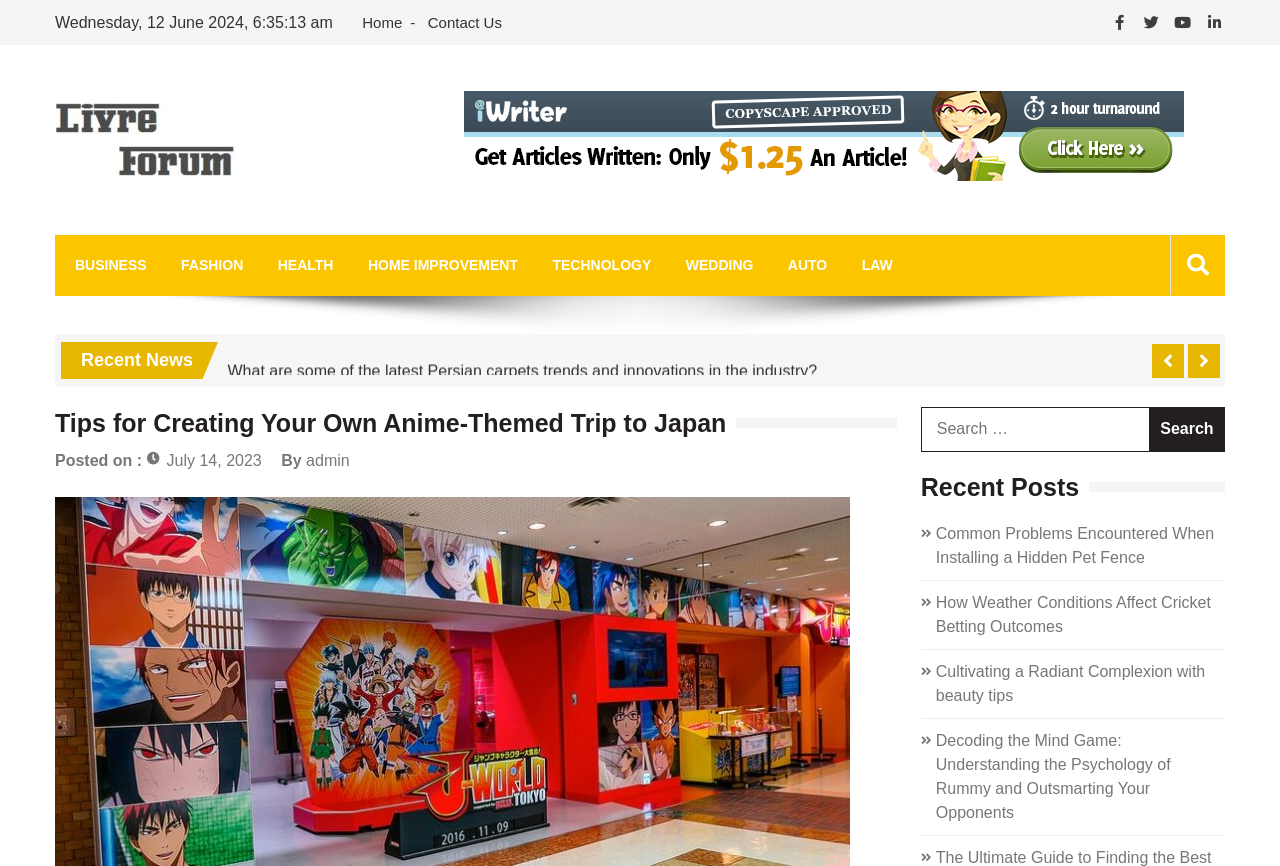What is the purpose of the searchbox?
Please provide a comprehensive answer to the question based on the webpage screenshot.

I found a searchbox with a placeholder 'Search for:' and a button 'Search' next to it. This suggests that the purpose of the searchbox is to allow users to search for something on the website.